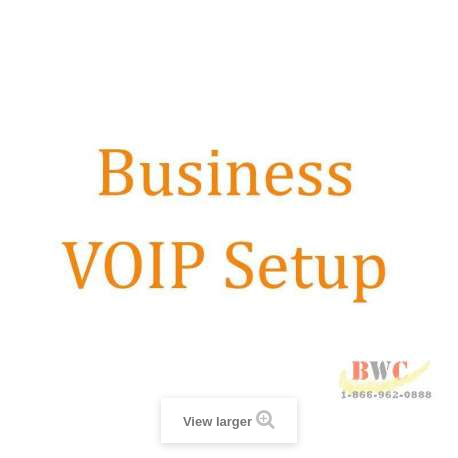What is the name of the logo displayed?
Give a single word or phrase answer based on the content of the image.

BWC